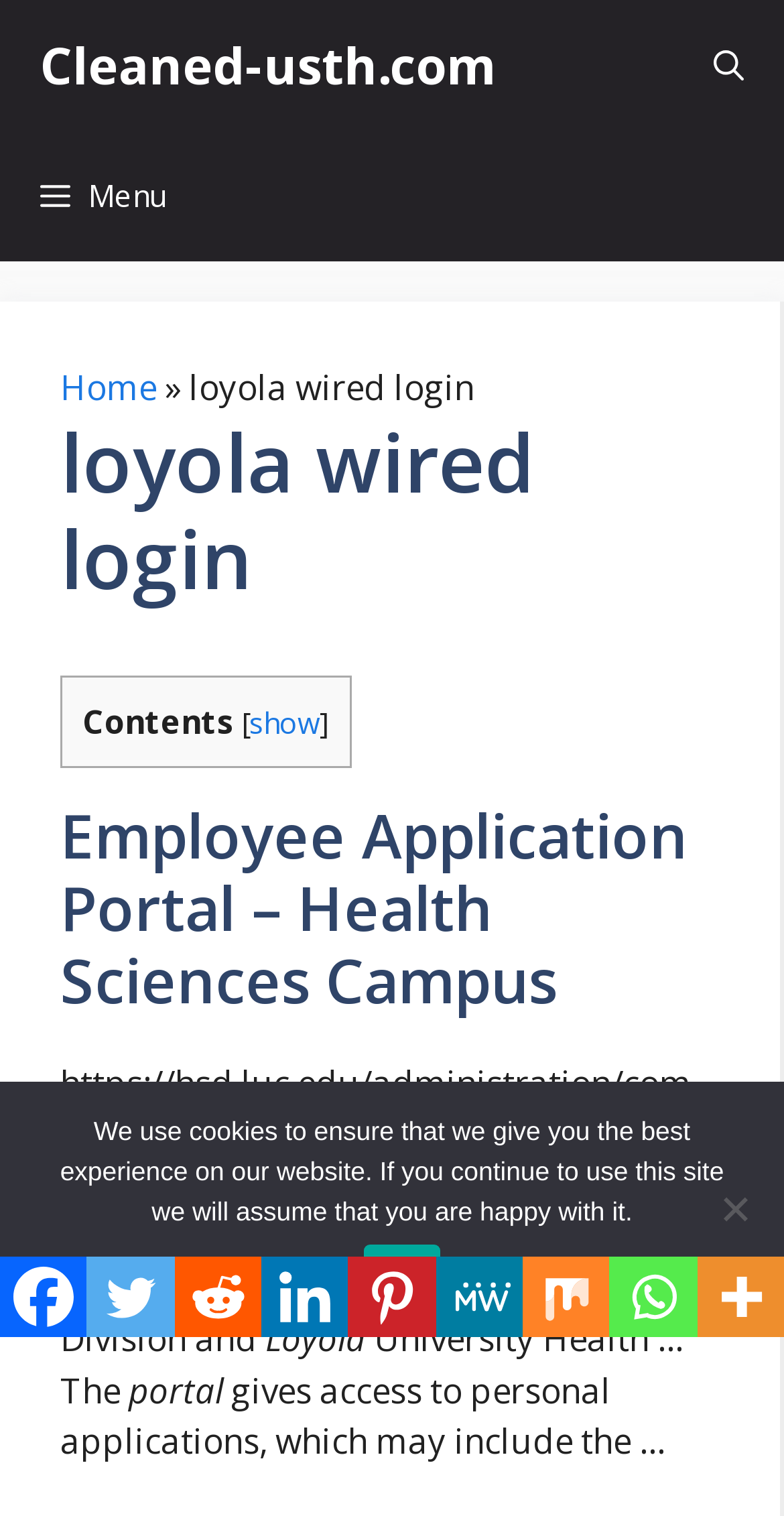Please find and generate the text of the main heading on the webpage.

loyola wired login